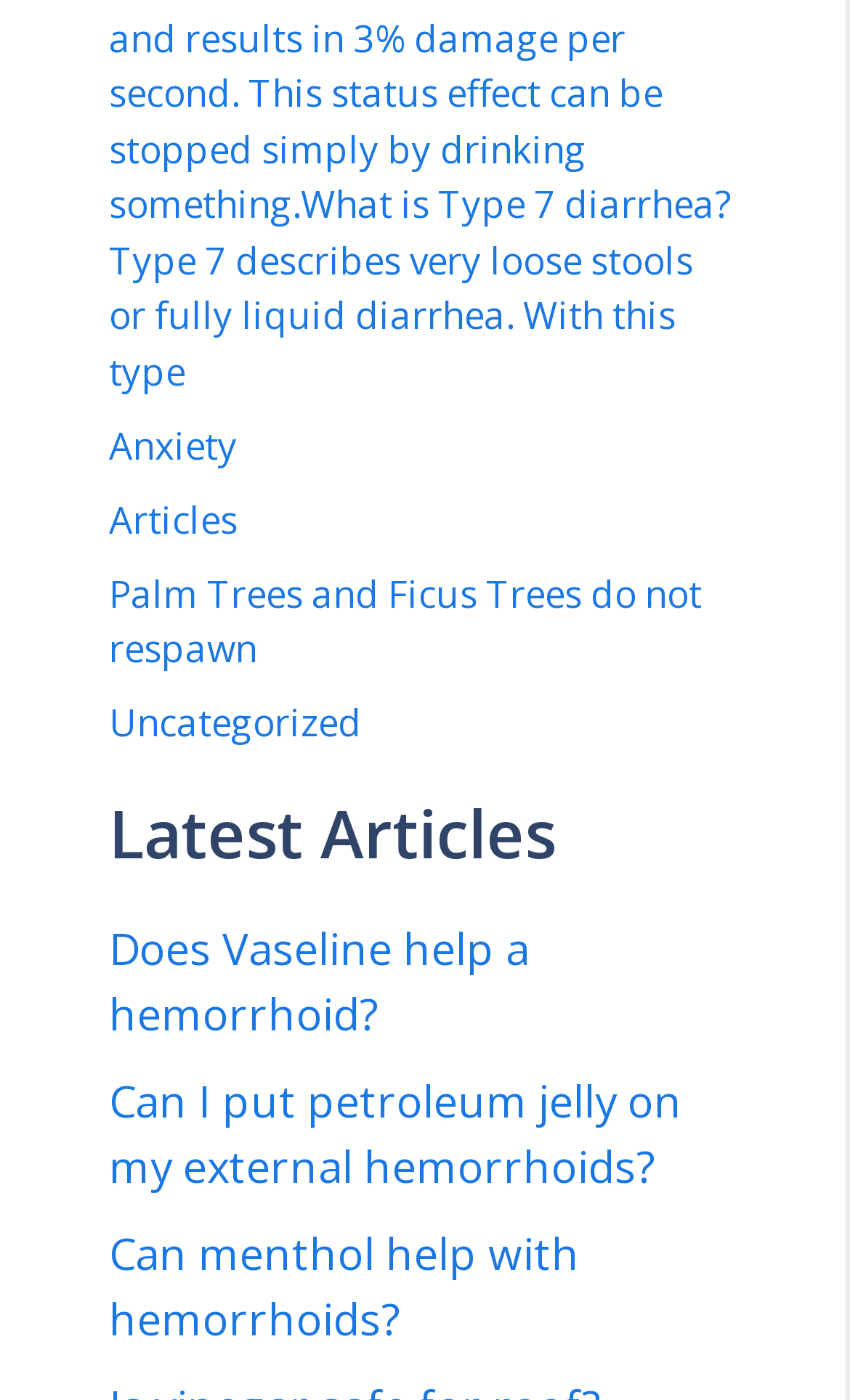Answer this question in one word or a short phrase: What is the topic of the second link?

Anxiety